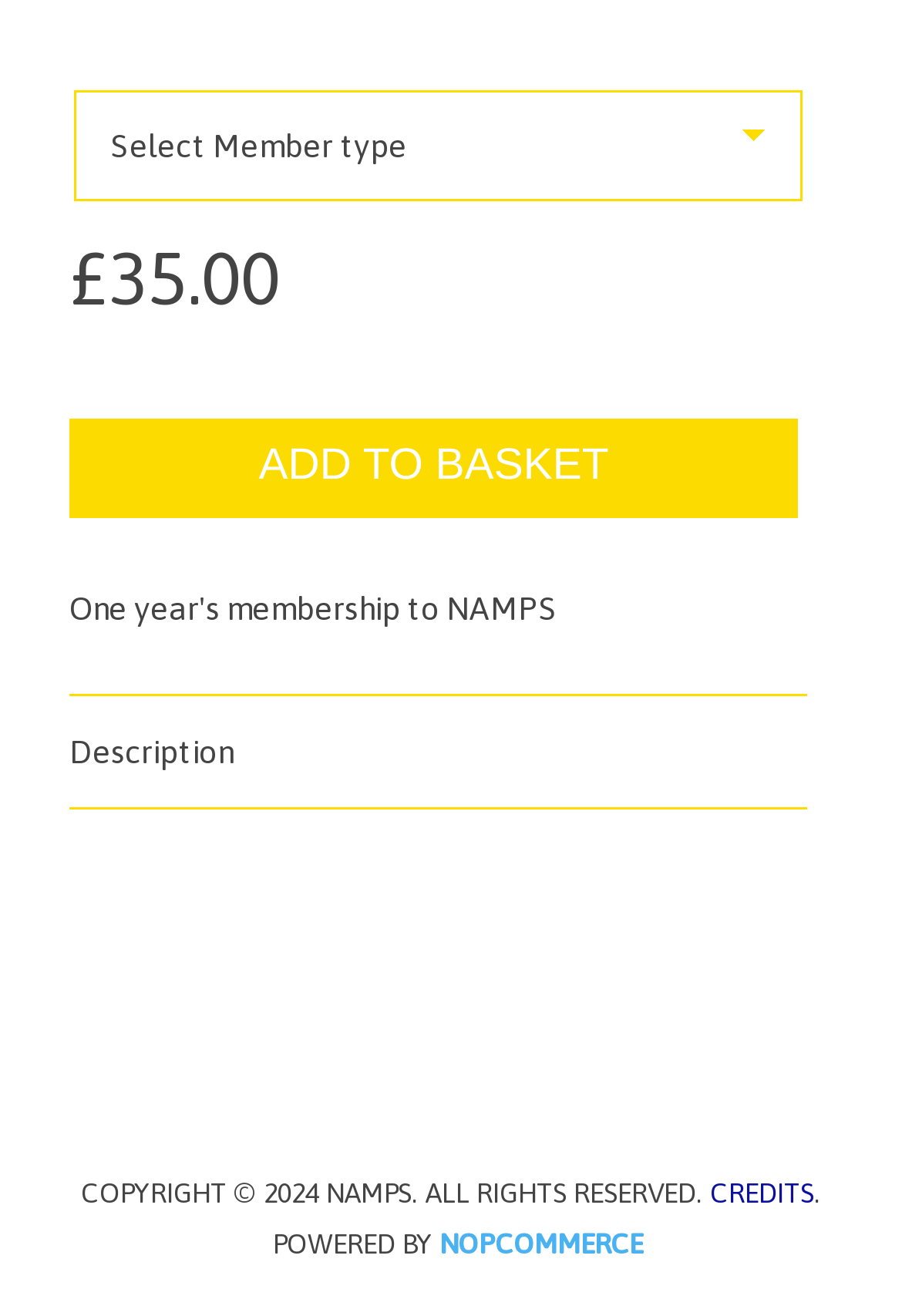Provide the bounding box coordinates of the UI element this sentence describes: "Credits".

[0.787, 0.894, 0.903, 0.919]